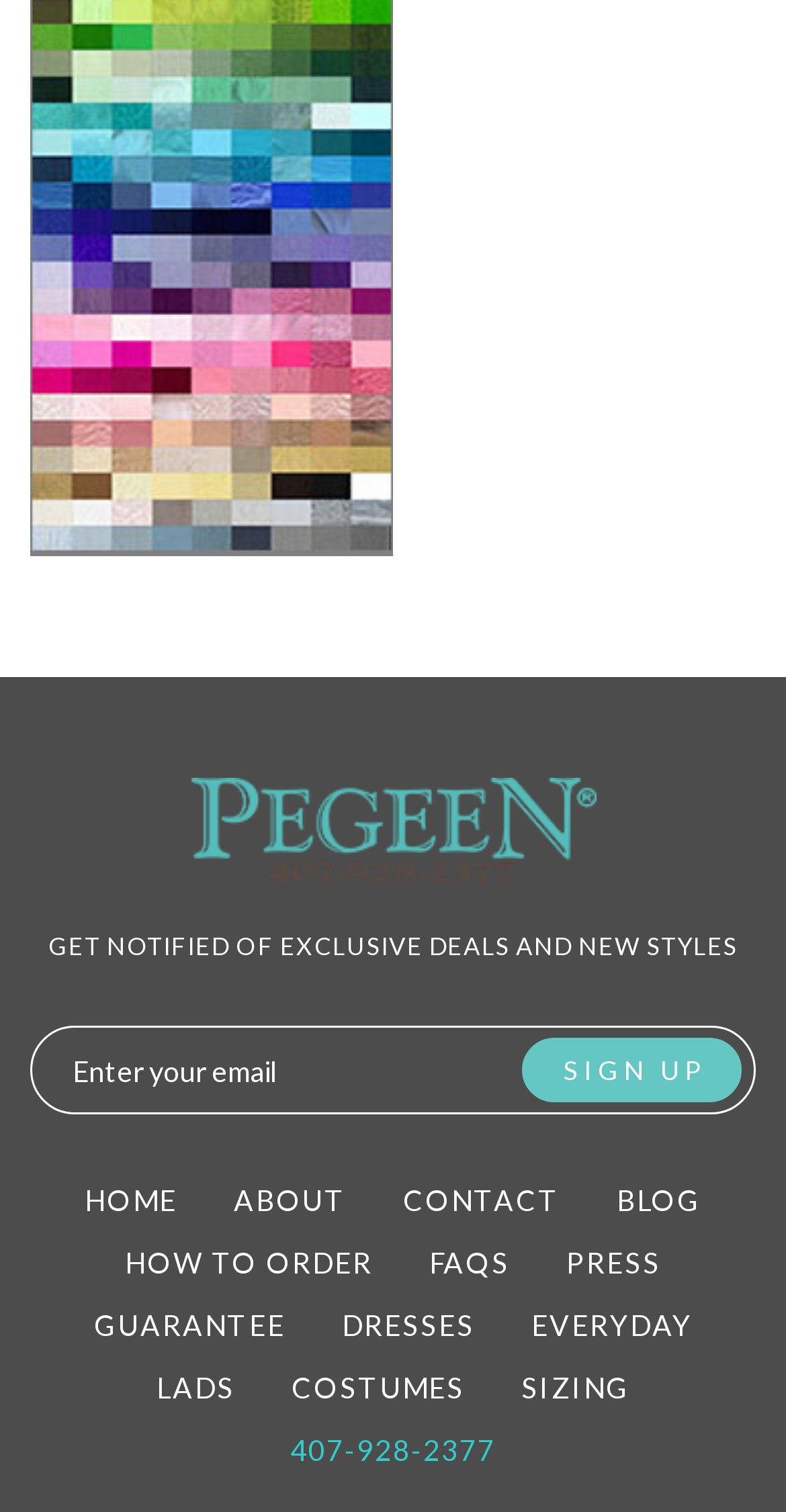What is the phone number displayed at the bottom of the webpage?
Answer the question with just one word or phrase using the image.

407-928-2377